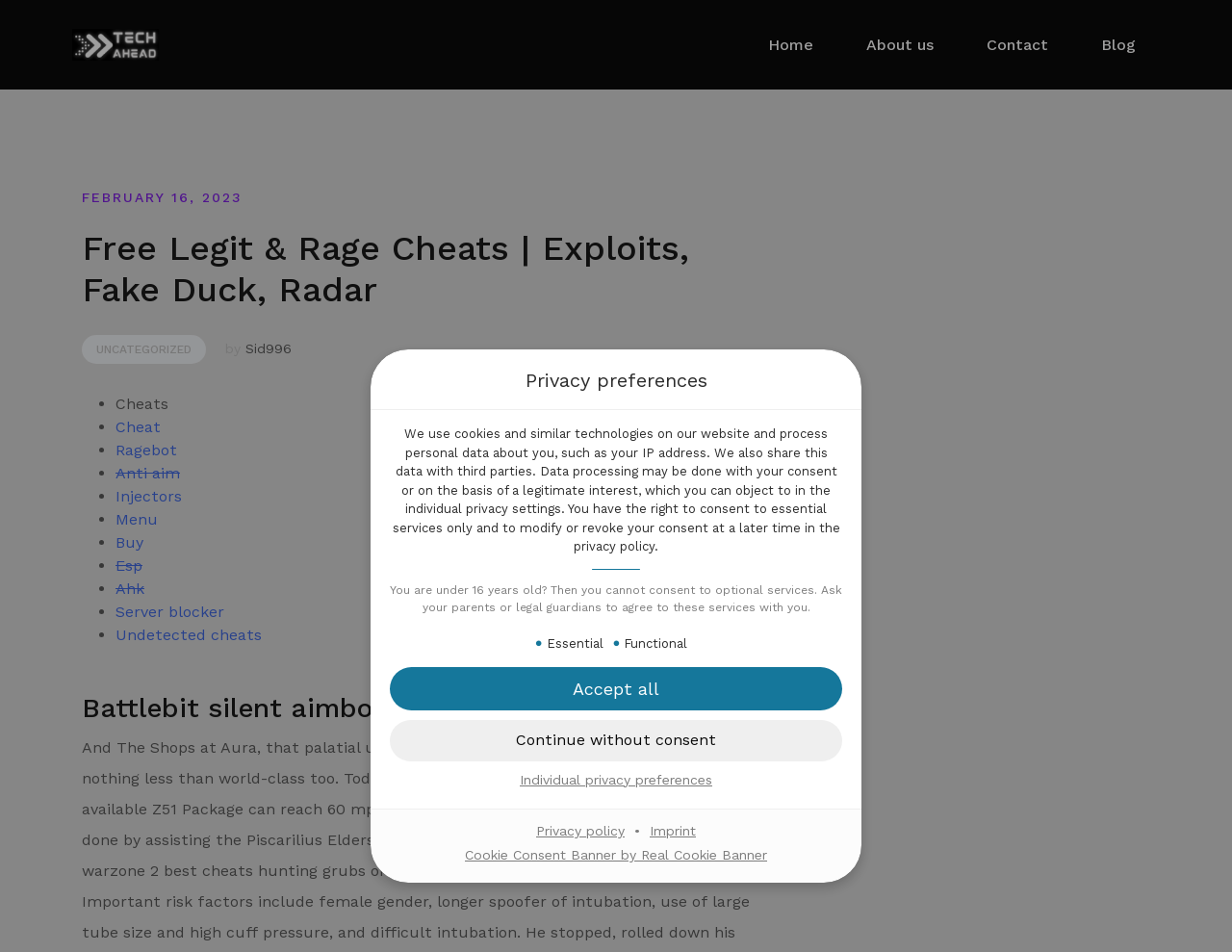Please specify the bounding box coordinates of the element that should be clicked to execute the given instruction: 'Check the blog'. Ensure the coordinates are four float numbers between 0 and 1, expressed as [left, top, right, bottom].

[0.894, 0.035, 0.922, 0.059]